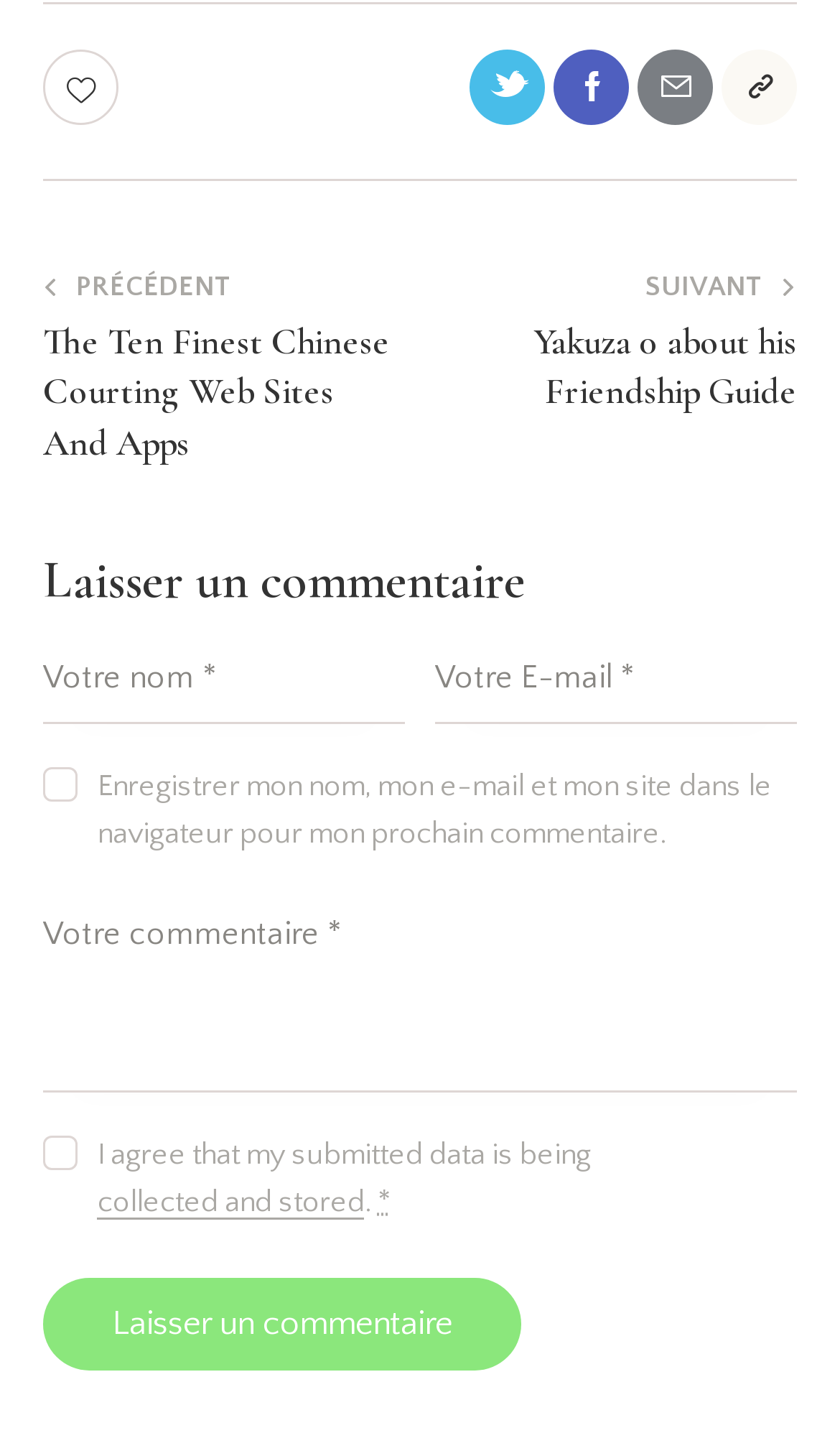What is the label of the button at the bottom?
Please provide a comprehensive answer based on the information in the image.

The button at the bottom of the page has a label 'Laisser un commentaire', which is French for 'Leave a comment'.